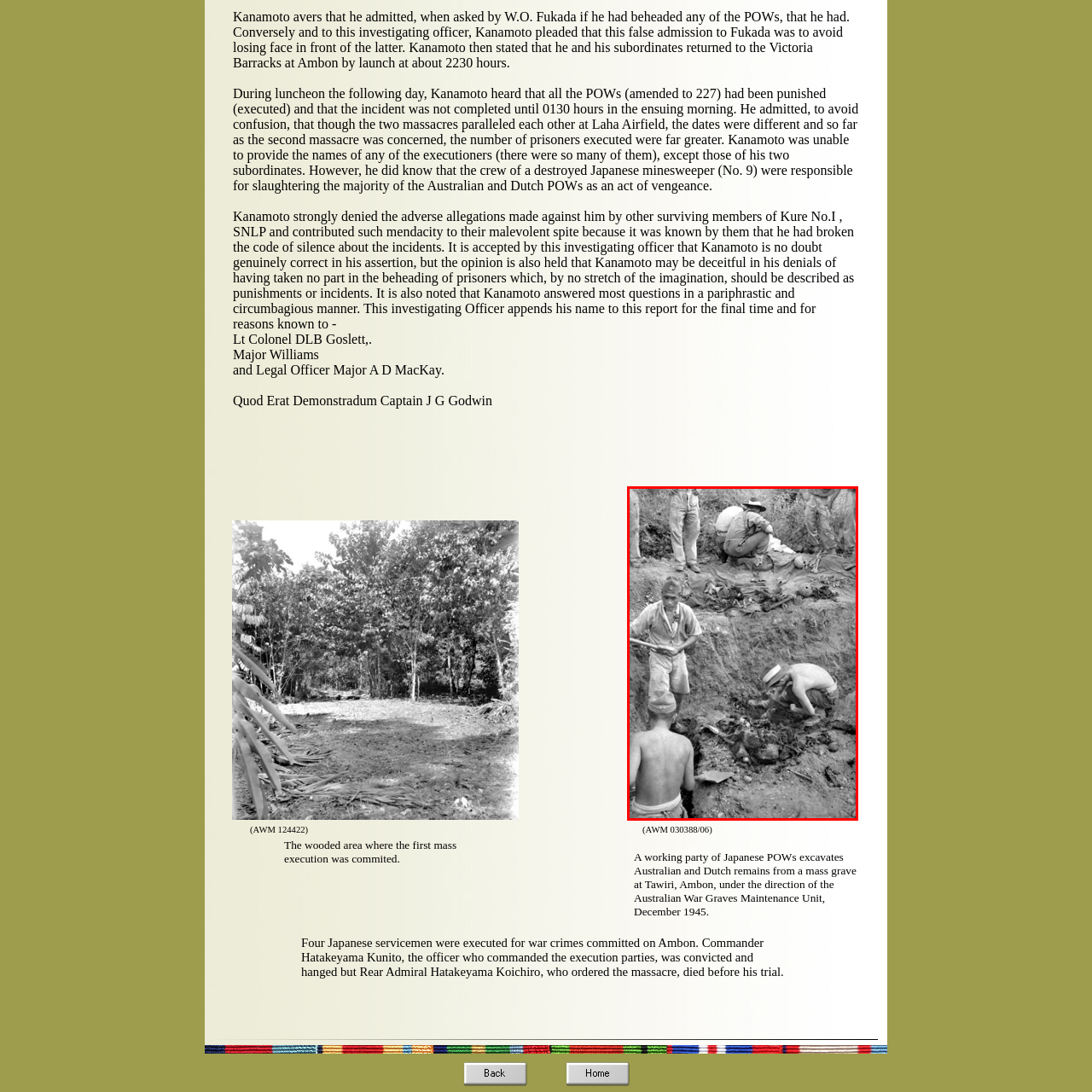Examine the content inside the red bounding box and offer a comprehensive answer to the following question using the details from the image: In what year is the photograph taken?

The caption specifies that the photograph is taken in December 1945, during the recovery of bodies from mass graves in Laha, Ambon, following World War II.